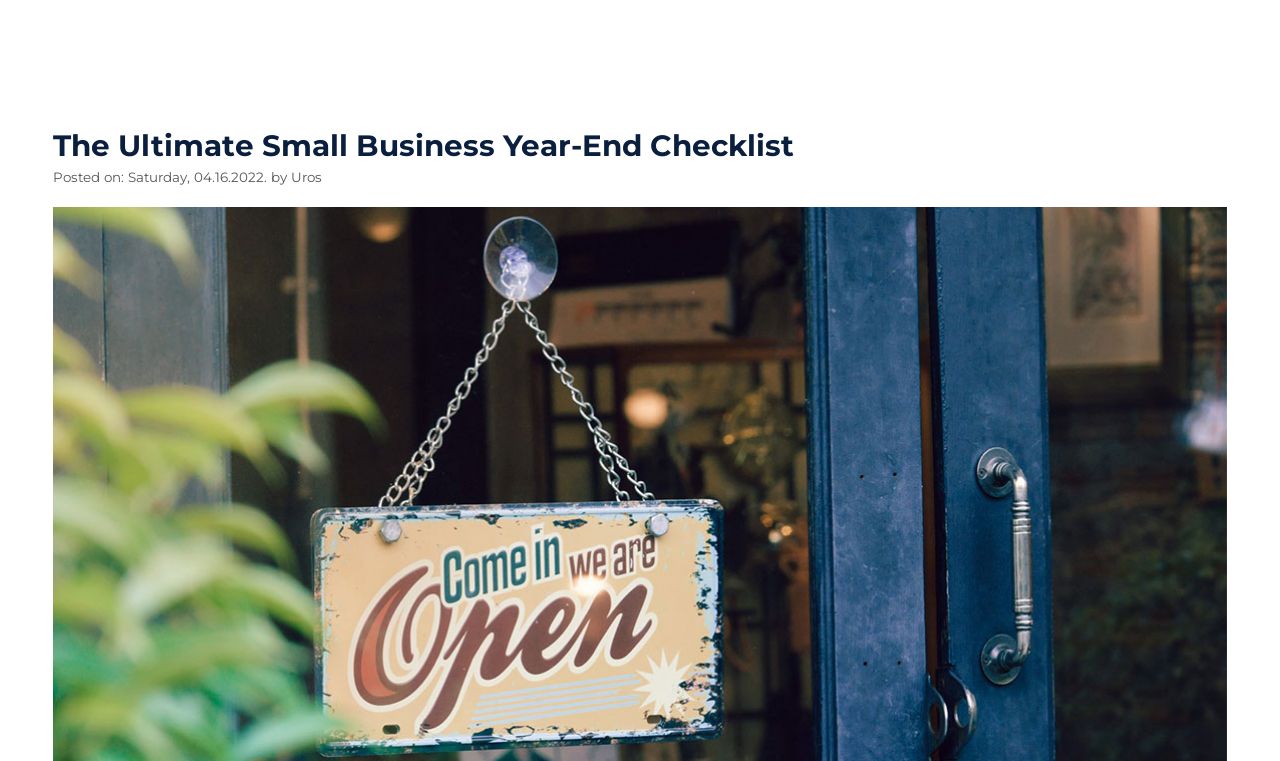Give a short answer to this question using one word or a phrase:
What services are offered by the company?

Public adjusting, appraisal, umpire, etc.